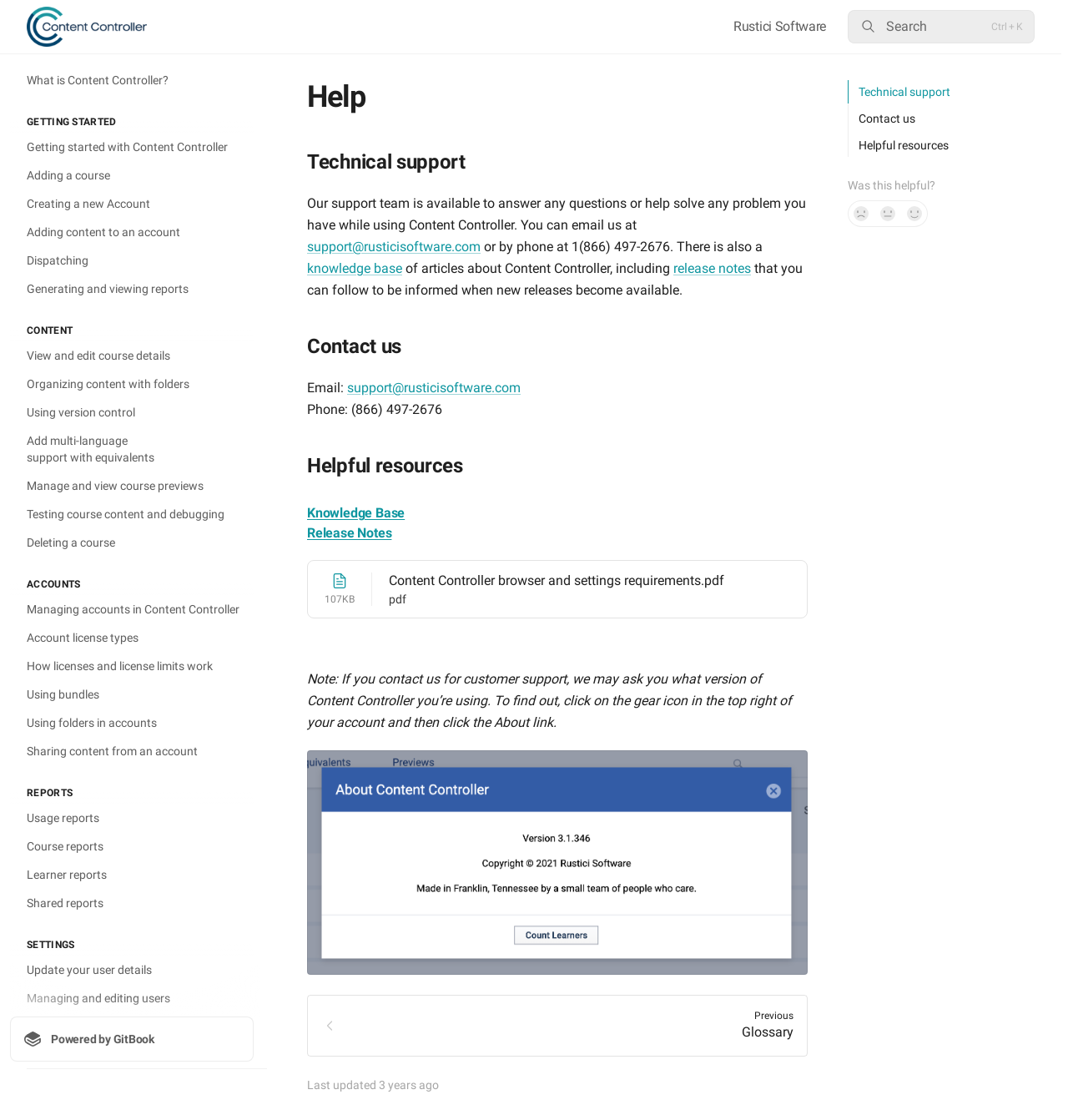Please find the bounding box for the UI component described as follows: "PreviousGlossary".

[0.288, 0.888, 0.756, 0.943]